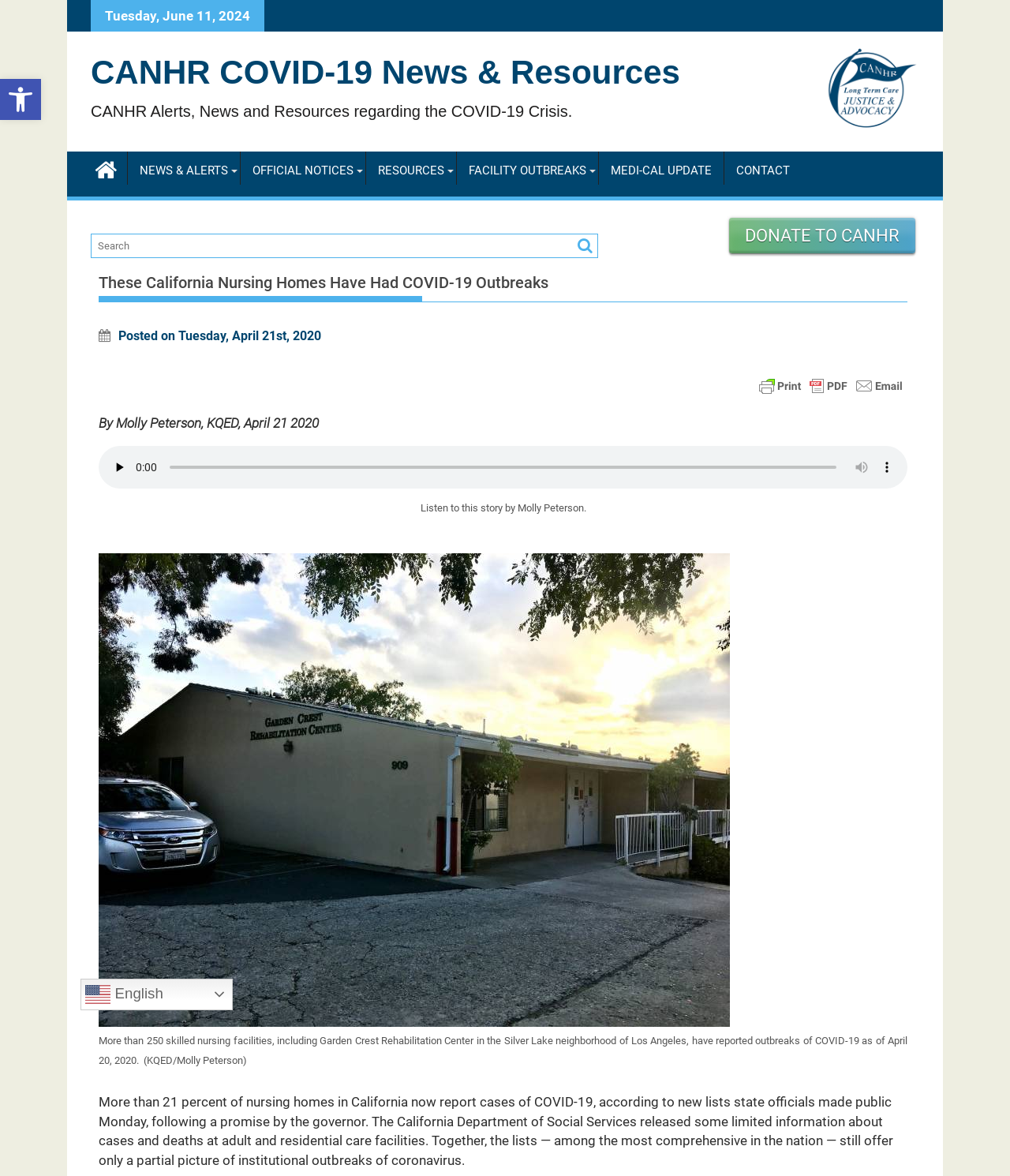Please locate the bounding box coordinates for the element that should be clicked to achieve the following instruction: "Switch to English language". Ensure the coordinates are given as four float numbers between 0 and 1, i.e., [left, top, right, bottom].

[0.08, 0.832, 0.231, 0.859]